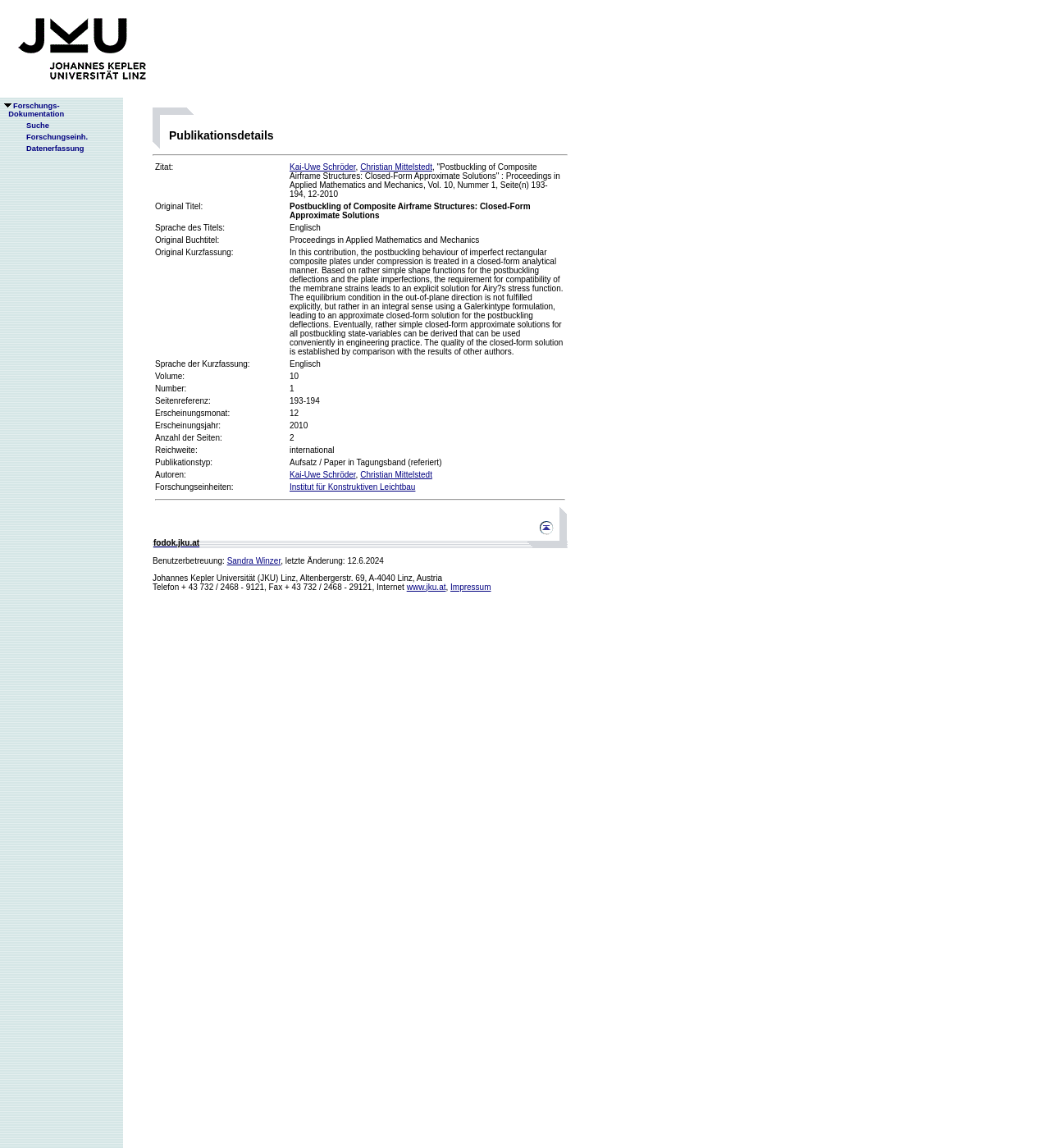Give a detailed account of the webpage's layout and content.

This webpage is a publication details page, specifically showcasing a research paper titled "Postbuckling of Composite Airframe Structures: Closed-Form Approximate Solutions" by authors Kai-Uwe Schröder and Christian Mittelstedt. 

At the top of the page, there is a logo and a link to "JKU Linz" on the left, and a navigation menu with links to "Forschungs-Dokumentation", "Suche", "Forschungseinh.", and "Datenerfassung" on the right.

Below the navigation menu, the publication details are presented in a table format. The table is divided into several sections, each containing specific information about the publication. The sections include publication citation, original title, language, original book title, abstract, volume, number, page reference, publication month, publication year, number of pages, scope, publication type, authors, and research units.

The abstract of the publication is a lengthy text that describes the postbuckling behavior of imperfect rectangular composite plates under compression, and how it is treated in a closed-form analytical manner. The text also explains how the requirement for compatibility of the membrane strains leads to an explicit solution for Airy's stress function, and how the equilibrium condition in the out-of-plane direction is fulfilled in an integral sense using a Galerkin-type formulation.

The authors of the publication, Kai-Uwe Schröder and Christian Mittelstedt, are listed along with their affiliations. The research unit associated with the publication is the "Institut für Konstruktiven Leichtbau".